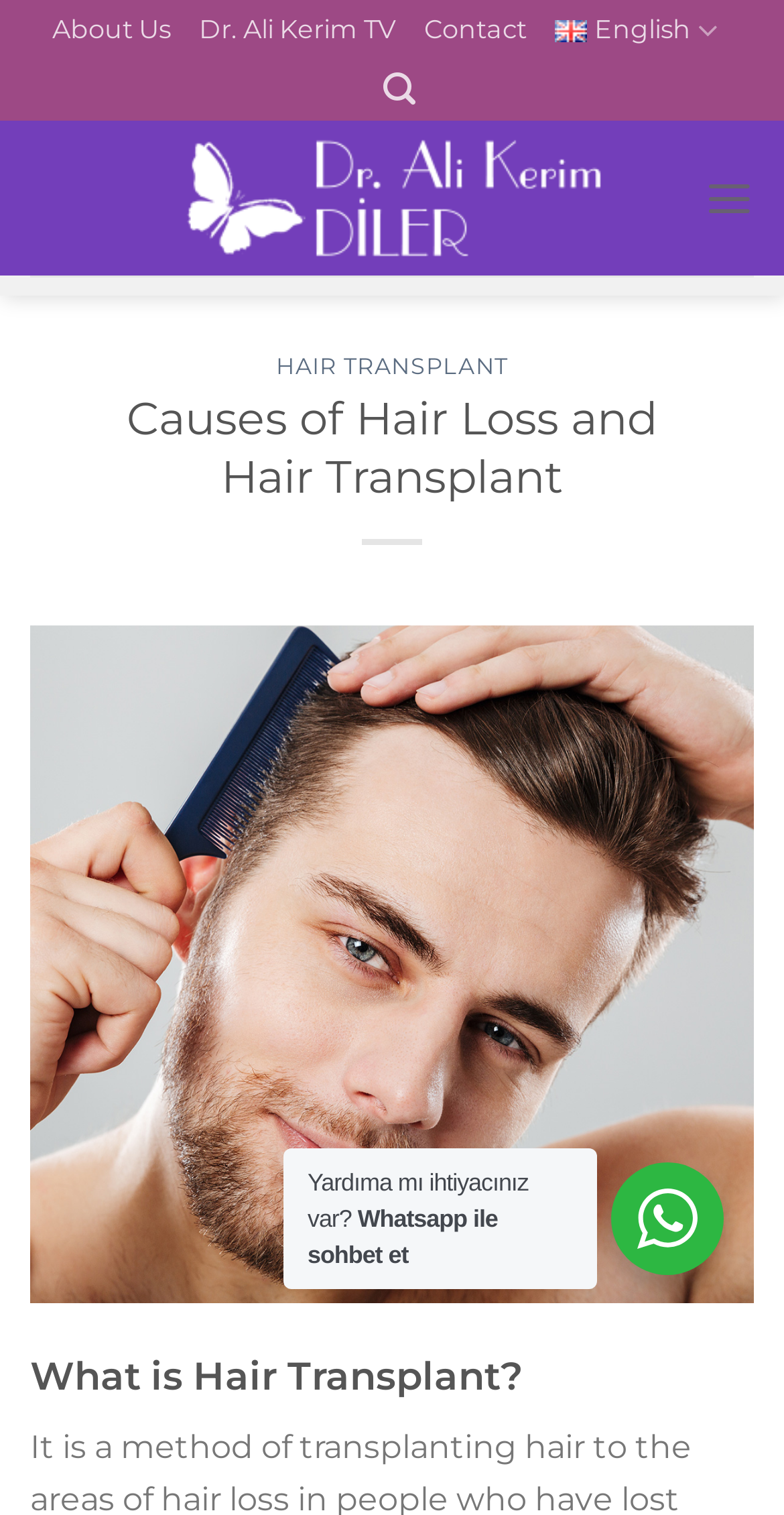How many links are in the top navigation menu?
Look at the image and respond with a one-word or short-phrase answer.

4